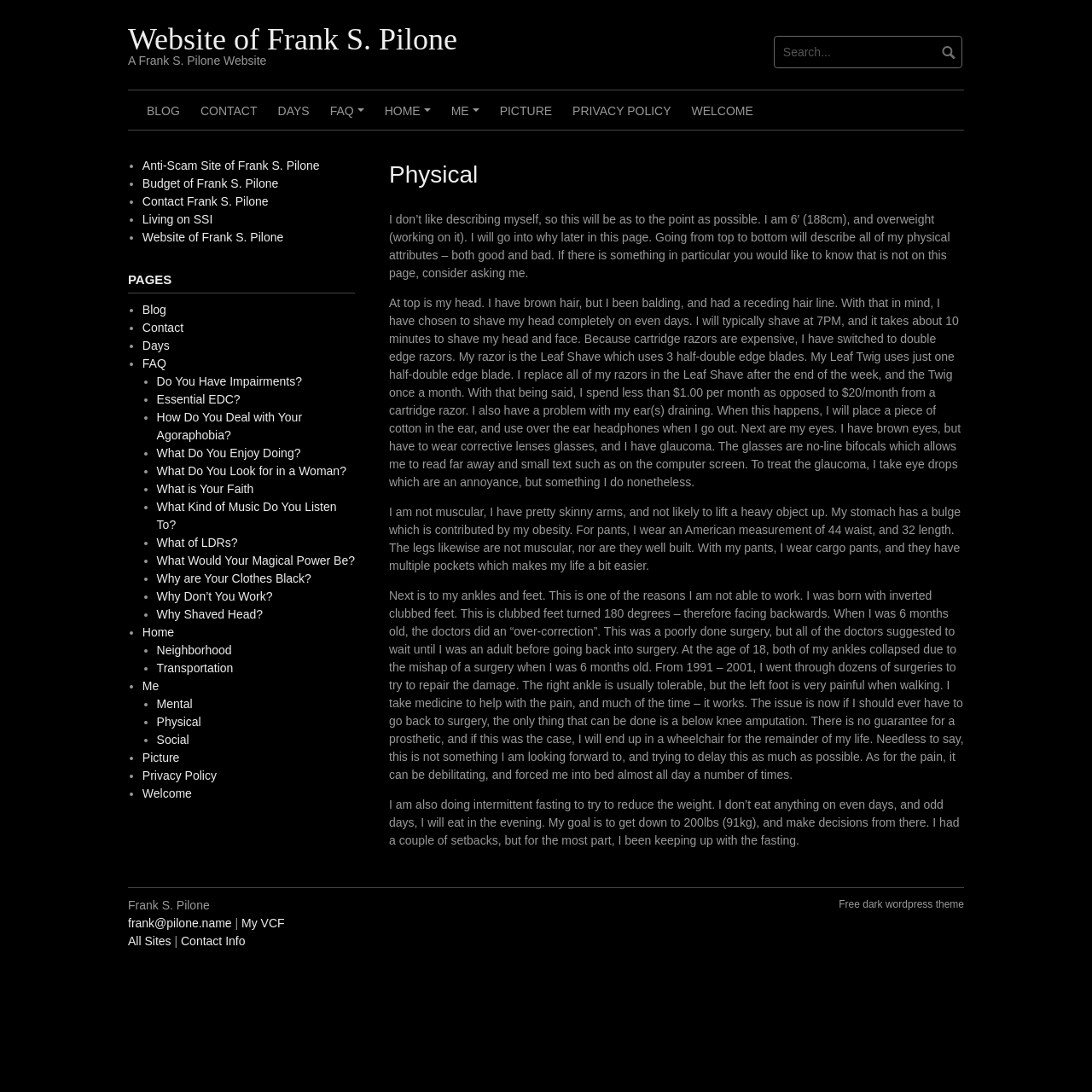Please use the details from the image to answer the following question comprehensively:
What is the author's goal for their weight?

The author mentions that they are doing intermittent fasting to try to reduce their weight, and their goal is to get down to 200lbs (91kg).